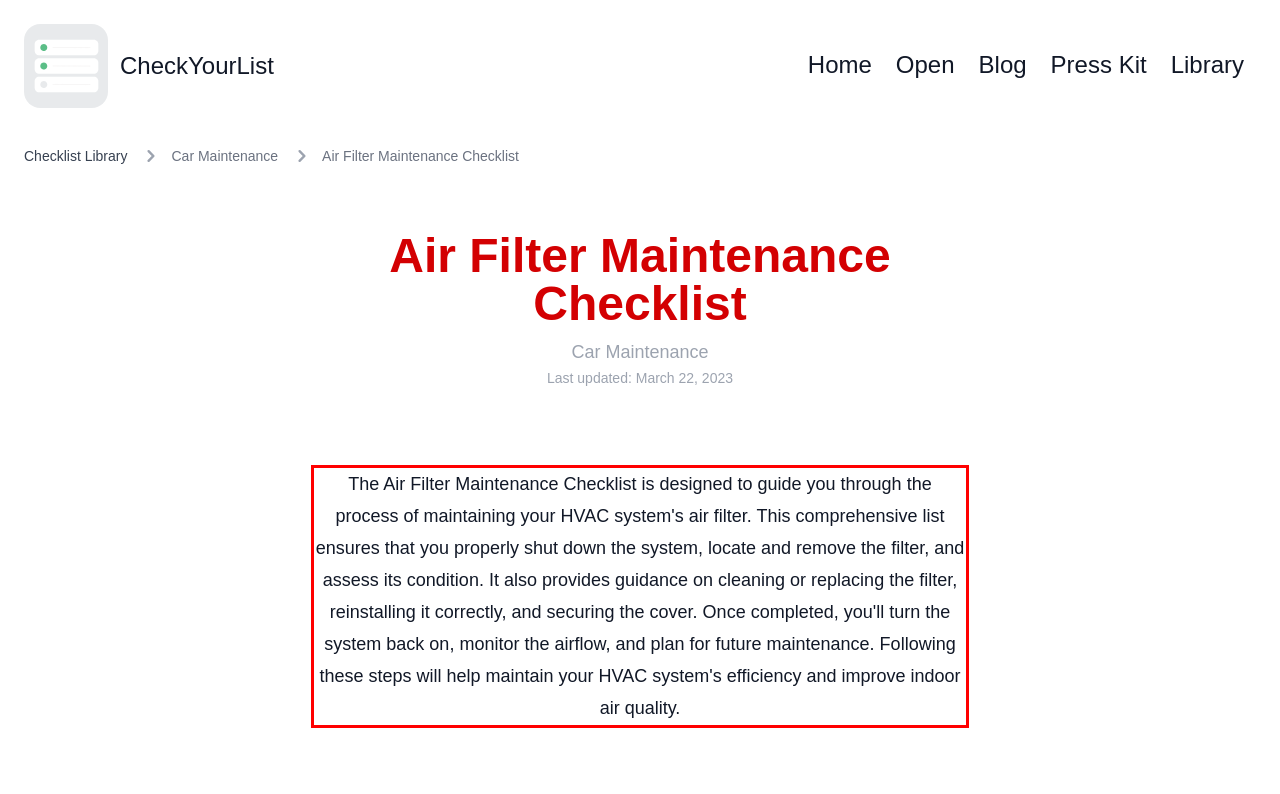Extract and provide the text found inside the red rectangle in the screenshot of the webpage.

The Air Filter Maintenance Checklist is designed to guide you through the process of maintaining your HVAC system's air filter. This comprehensive list ensures that you properly shut down the system, locate and remove the filter, and assess its condition. It also provides guidance on cleaning or replacing the filter, reinstalling it correctly, and securing the cover. Once completed, you'll turn the system back on, monitor the airflow, and plan for future maintenance. Following these steps will help maintain your HVAC system's efficiency and improve indoor air quality.